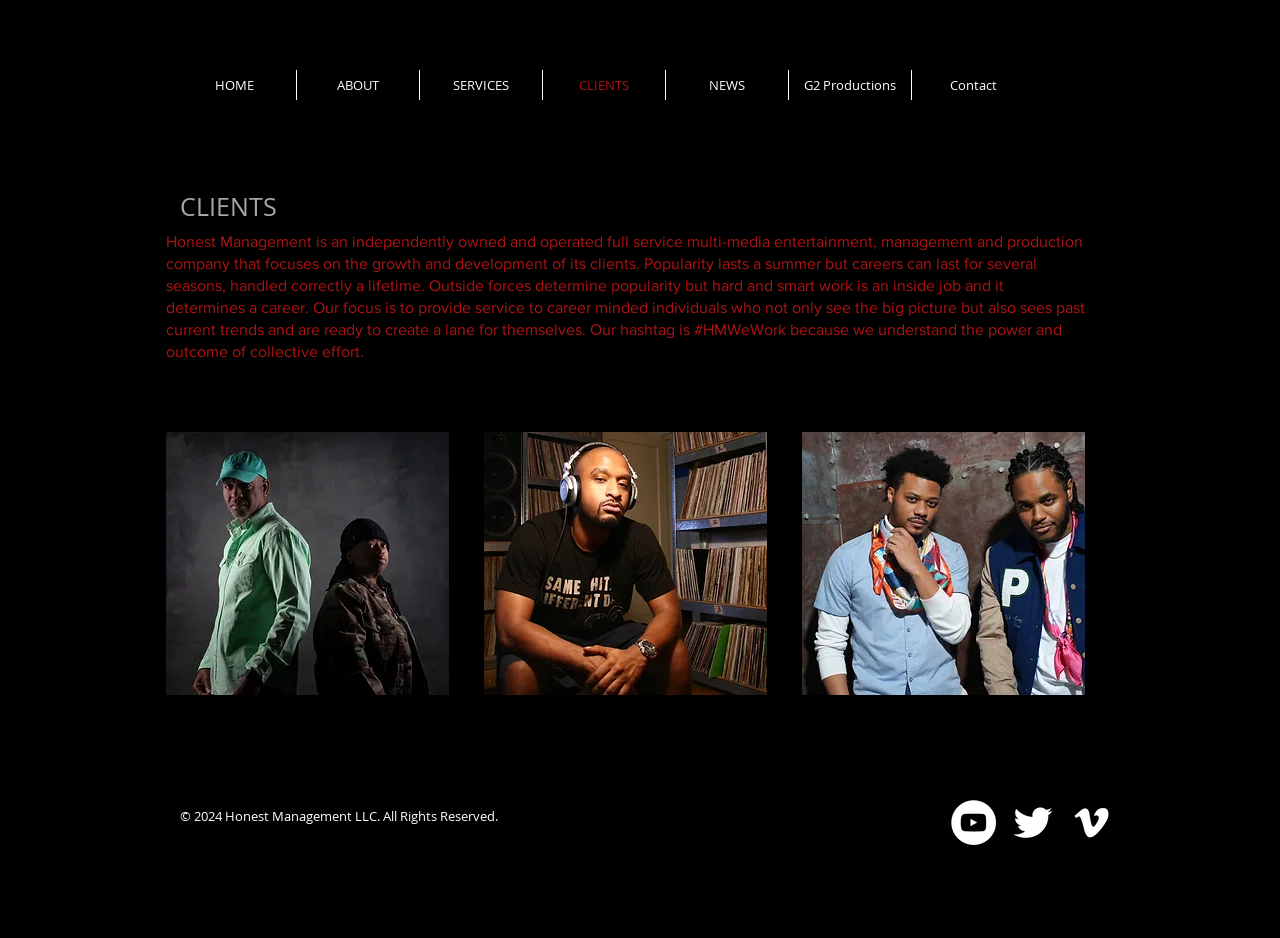Kindly respond to the following question with a single word or a brief phrase: 
What social media platforms does Honest Management have?

YouTube, Twitter, Vimeo